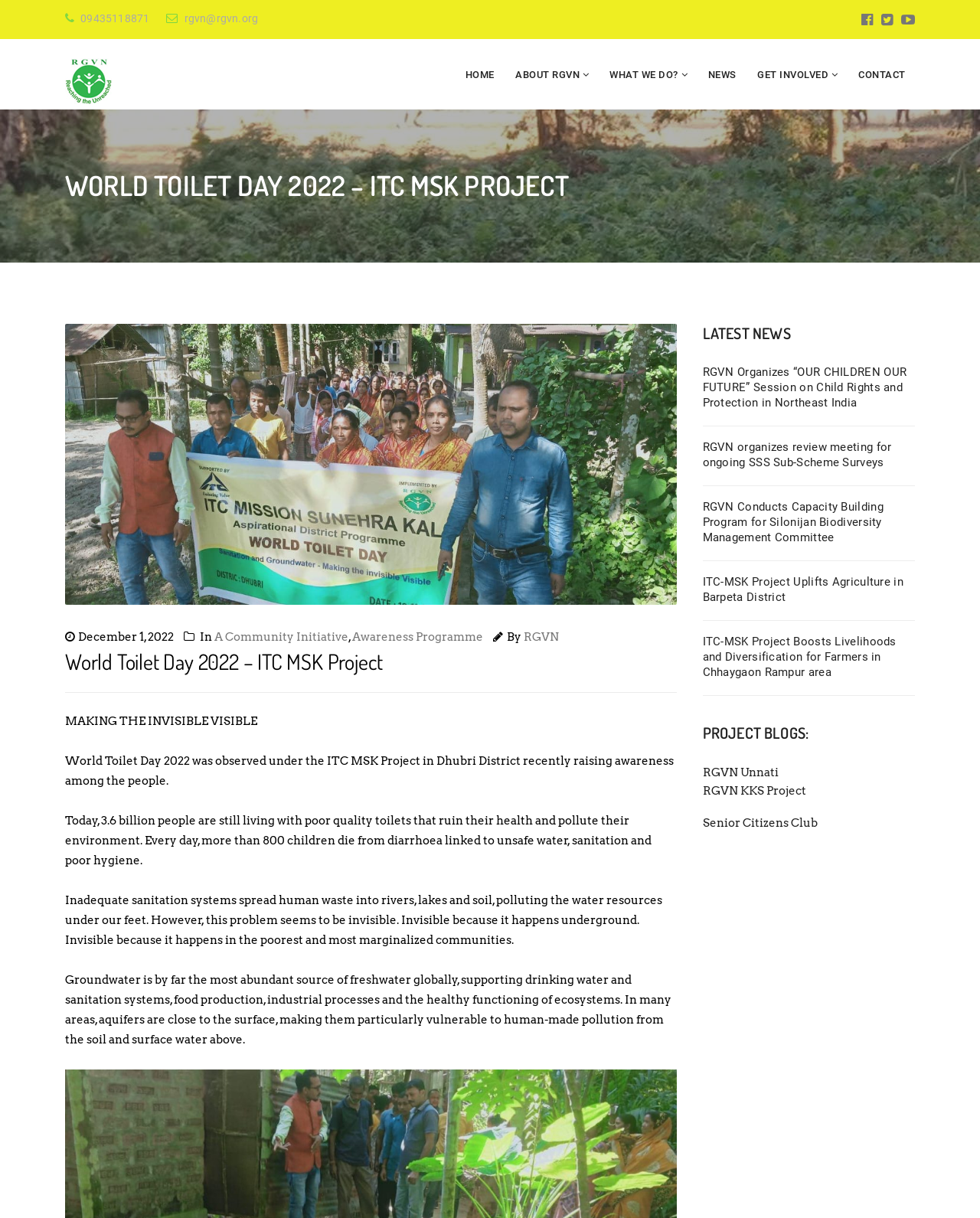Identify the bounding box coordinates of the clickable region necessary to fulfill the following instruction: "Read the latest news about RGVN Organizes “OUR CHILDREN OUR FUTURE” Session on Child Rights and Protection in Northeast India". The bounding box coordinates should be four float numbers between 0 and 1, i.e., [left, top, right, bottom].

[0.717, 0.299, 0.934, 0.337]